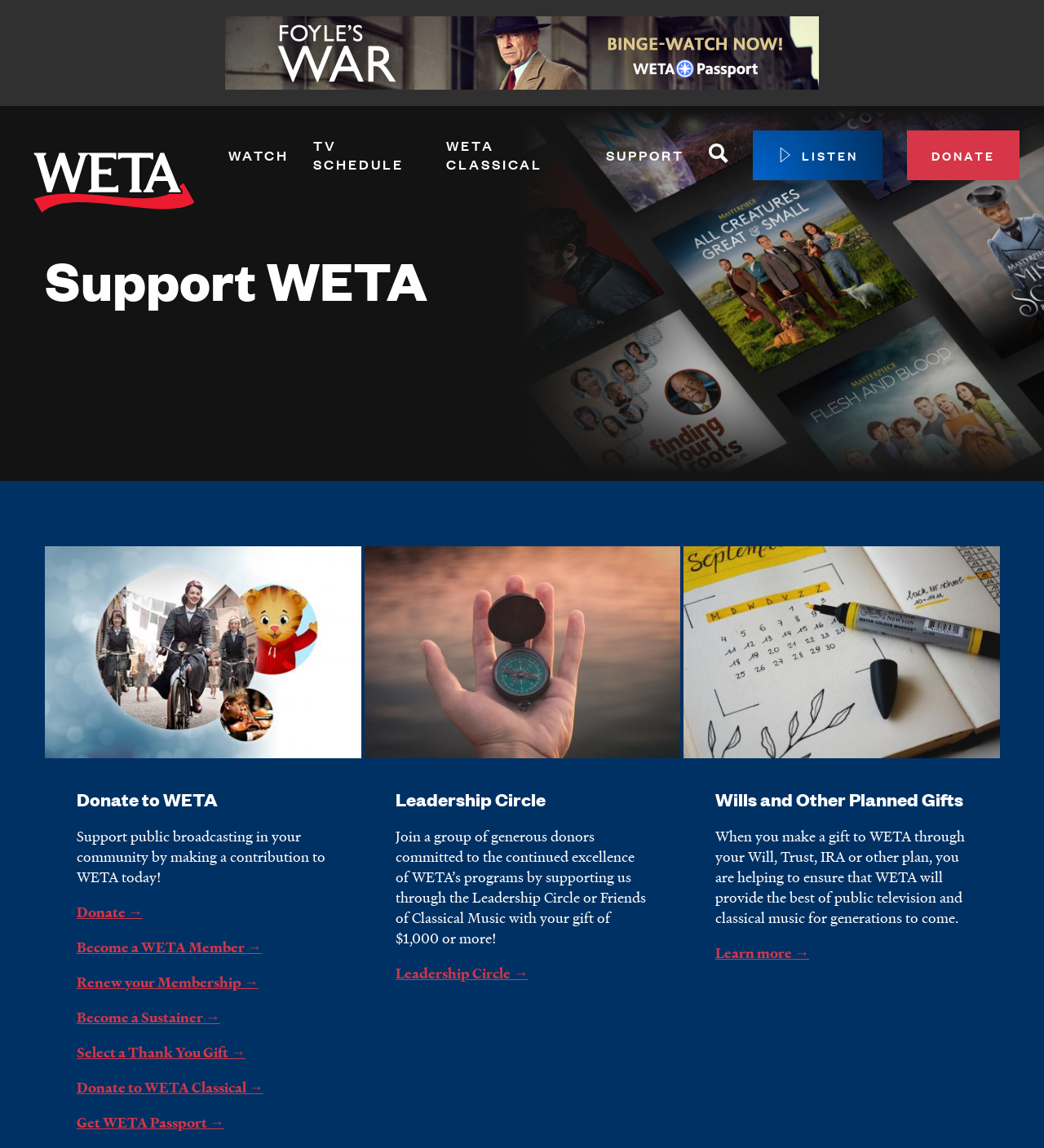How many ways to give are listed on the webpage?
Please look at the screenshot and answer in one word or a short phrase.

7